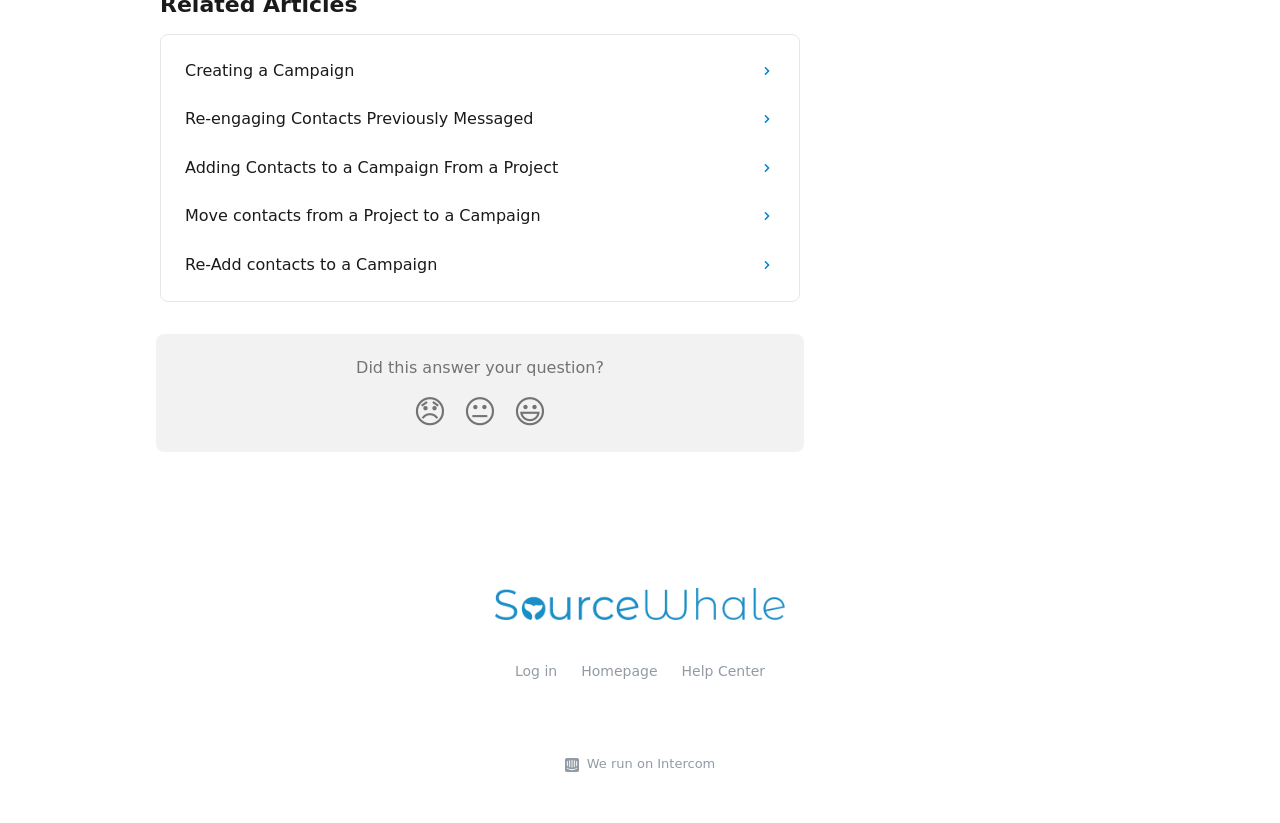Specify the bounding box coordinates of the element's area that should be clicked to execute the given instruction: "Click on 'Creating a Campaign'". The coordinates should be four float numbers between 0 and 1, i.e., [left, top, right, bottom].

[0.135, 0.057, 0.615, 0.116]